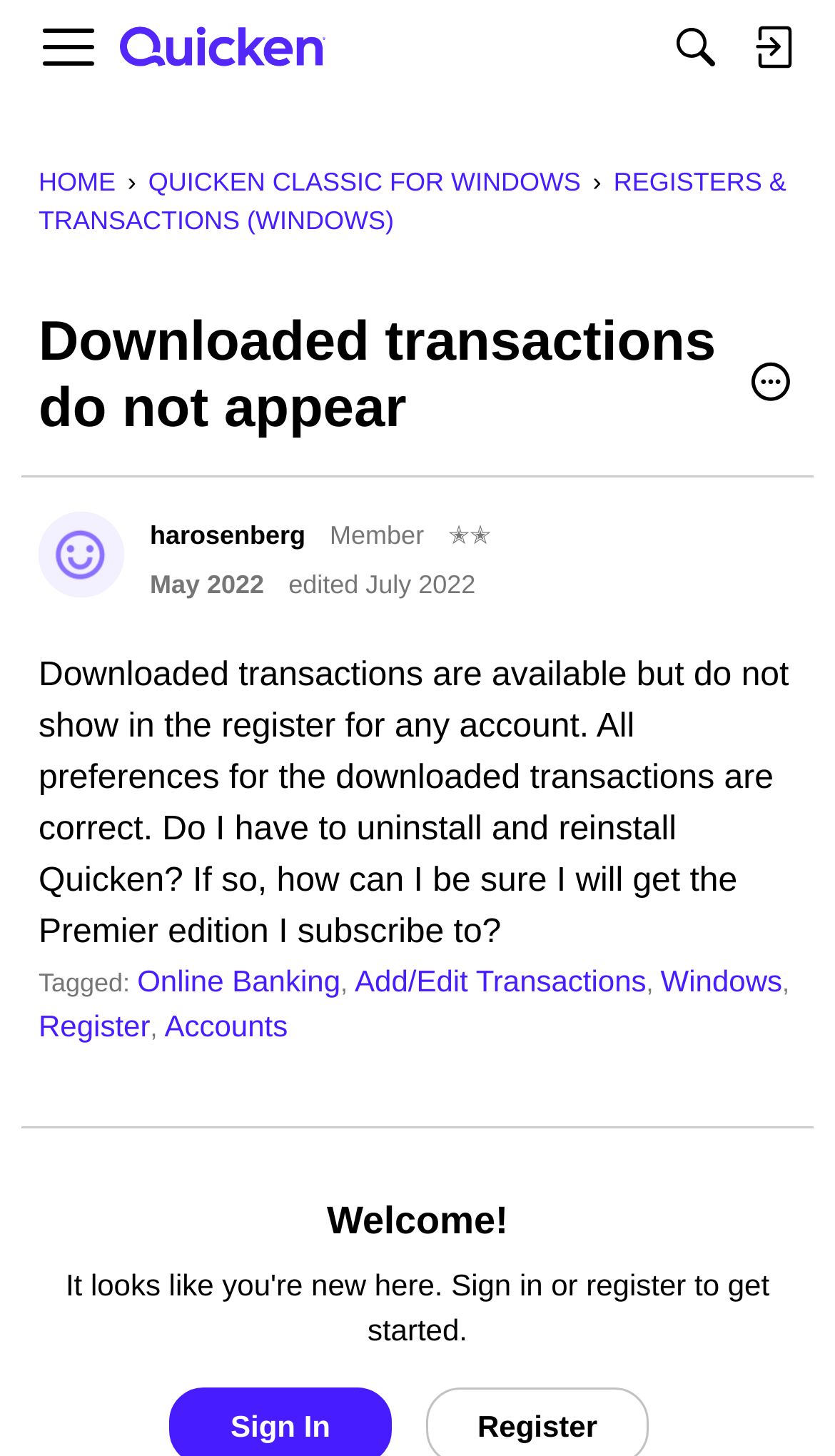Please identify the bounding box coordinates of the clickable area that will allow you to execute the instruction: "Go to 'Home' page".

[0.144, 0.008, 0.39, 0.057]